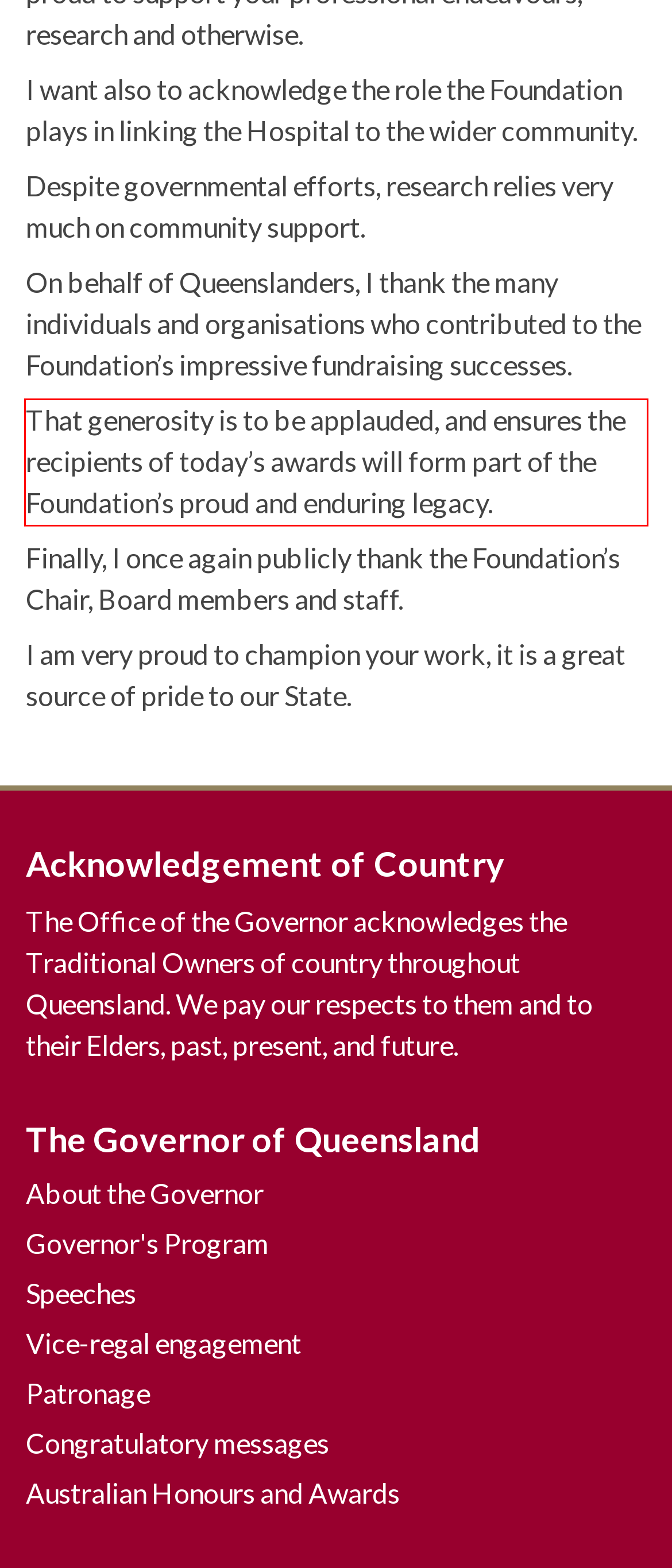Extract and provide the text found inside the red rectangle in the screenshot of the webpage.

That generosity is to be applauded, and ensures the recipients of today’s awards will form part of the Foundation’s proud and enduring legacy.